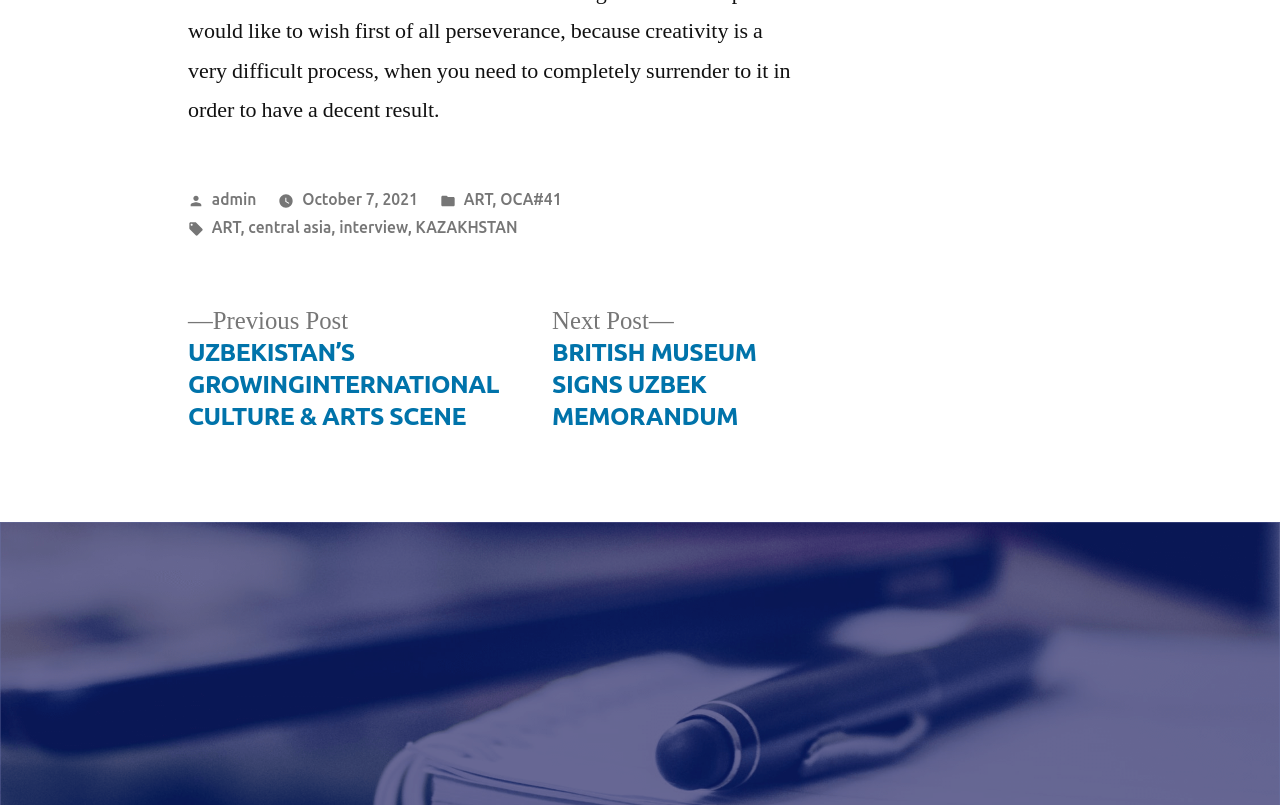Could you determine the bounding box coordinates of the clickable element to complete the instruction: "go to next post"? Provide the coordinates as four float numbers between 0 and 1, i.e., [left, top, right, bottom].

[0.431, 0.381, 0.591, 0.538]